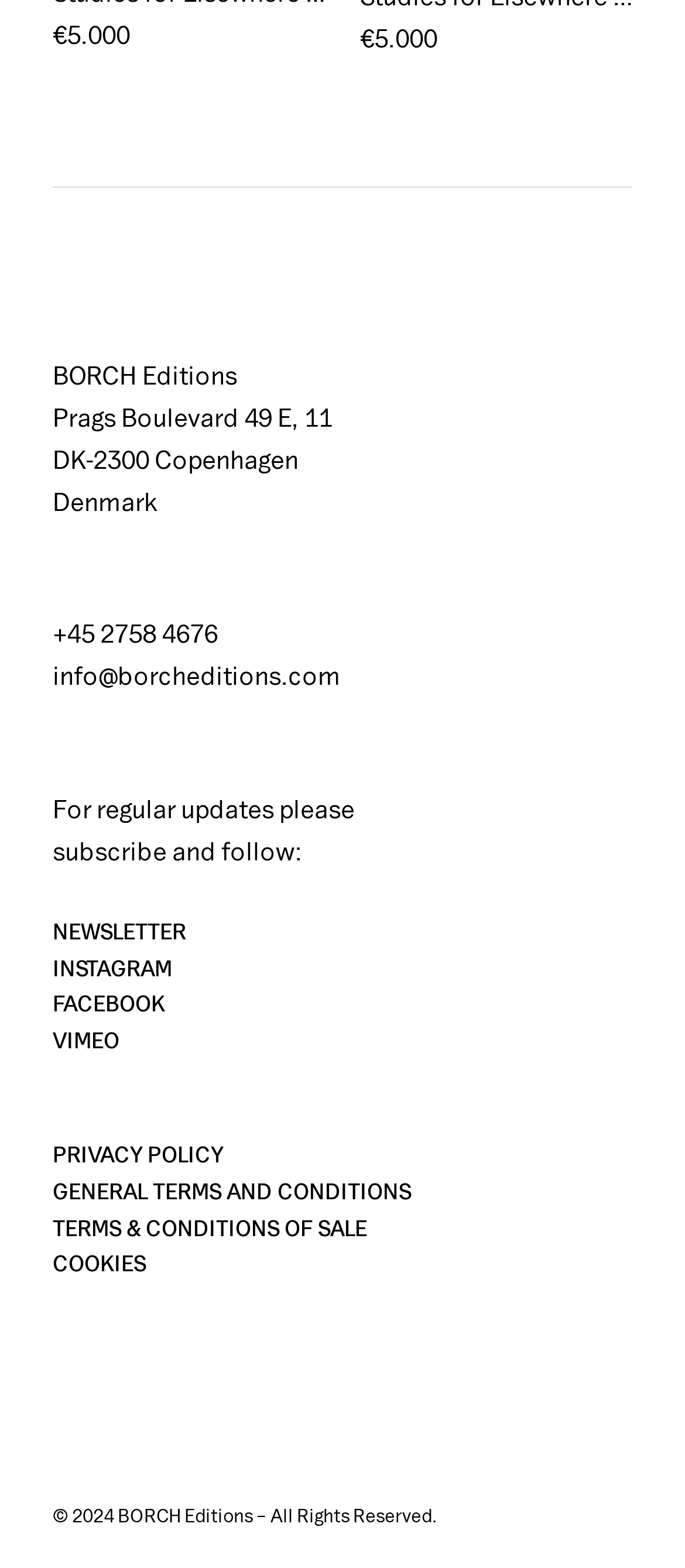What year is the copyright of the company?
Please use the image to provide an in-depth answer to the question.

The copyright year of the company can be found at the bottom of the webpage, where it is written as '© 2024 BORCH Editions – All Rights Reserved.' in a static text element.